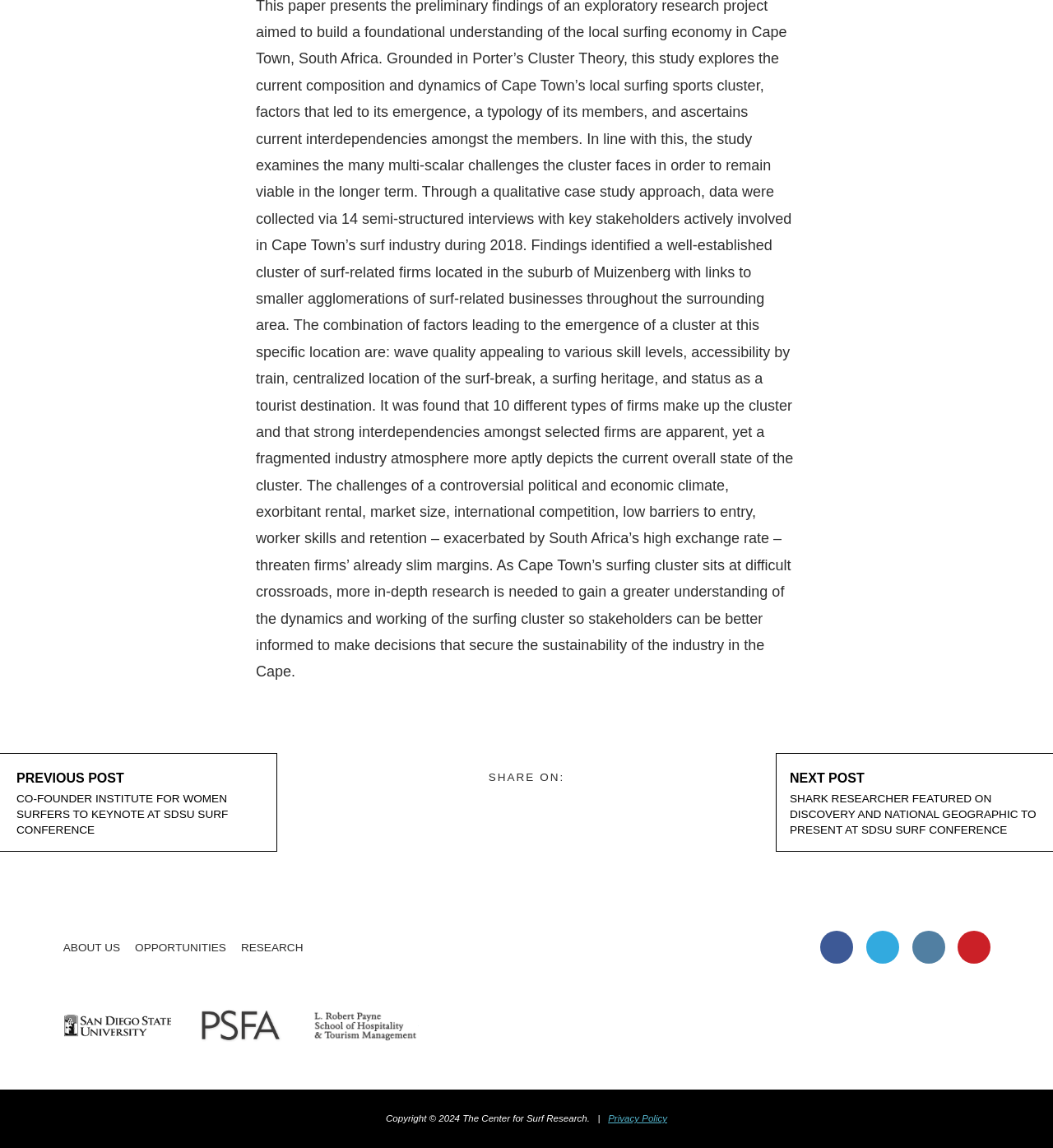Bounding box coordinates should be in the format (top-left x, top-left y, bottom-right x, bottom-right y) and all values should be floating point numbers between 0 and 1. Determine the bounding box coordinate for the UI element described as: San Diego State University

[0.061, 0.879, 0.162, 0.908]